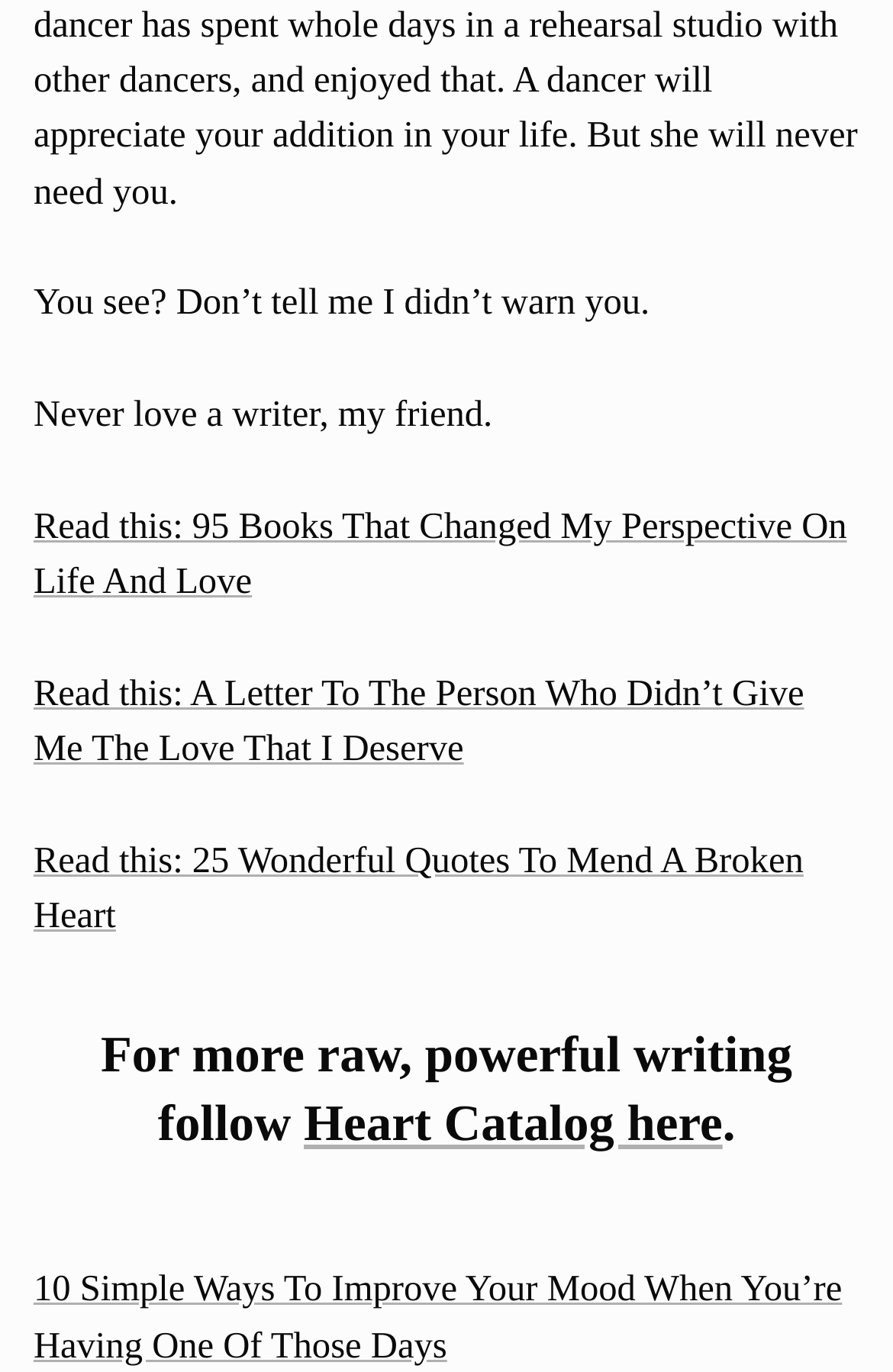Use a single word or phrase to respond to the question:
Where can I find more raw, powerful writing?

Heart Catalog